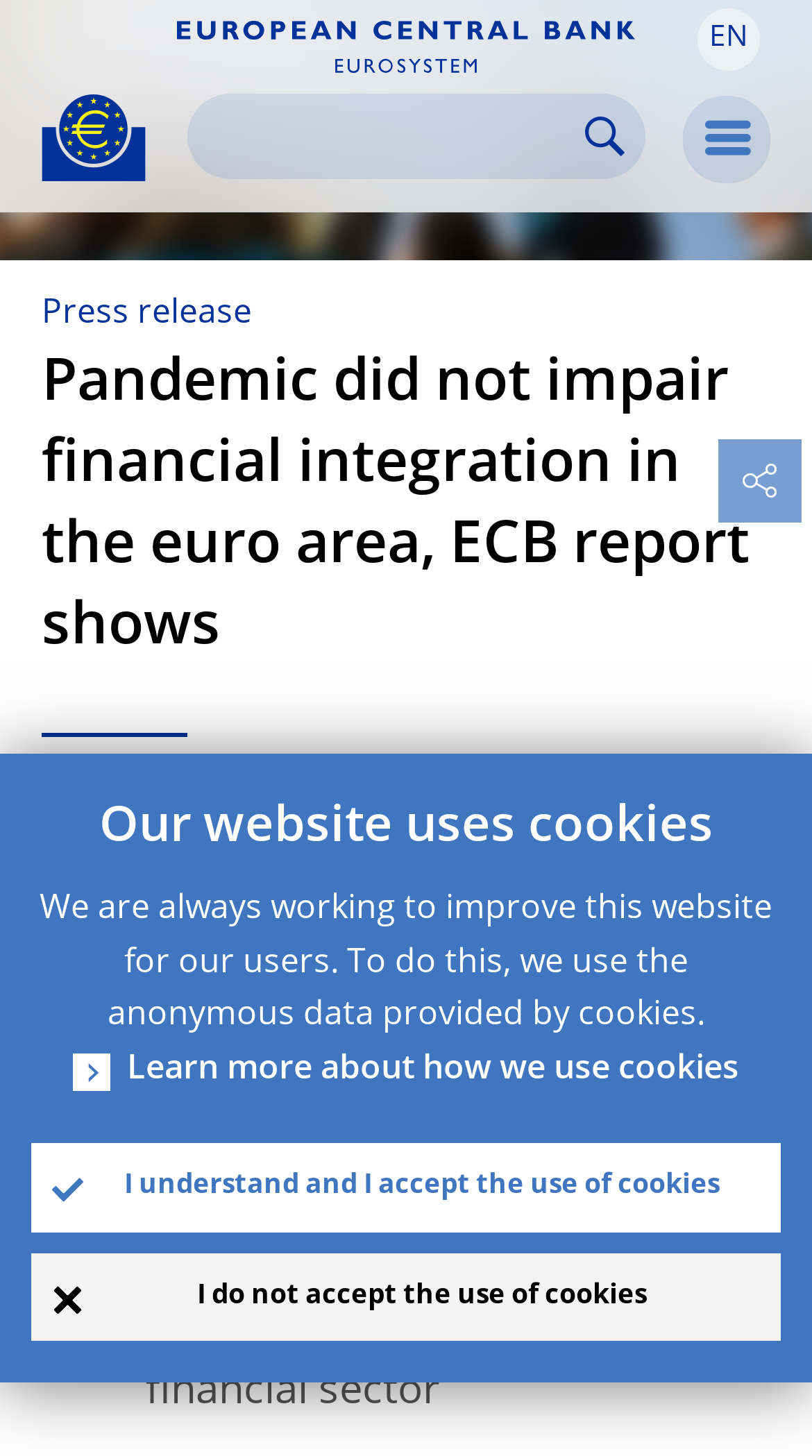What is the purpose of the search box?
Can you give a detailed and elaborate answer to the question?

The search box is located at the top of the webpage, and it has a placeholder text 'Search' and a search icon. This suggests that the purpose of the search box is to allow users to search for specific content within the website.